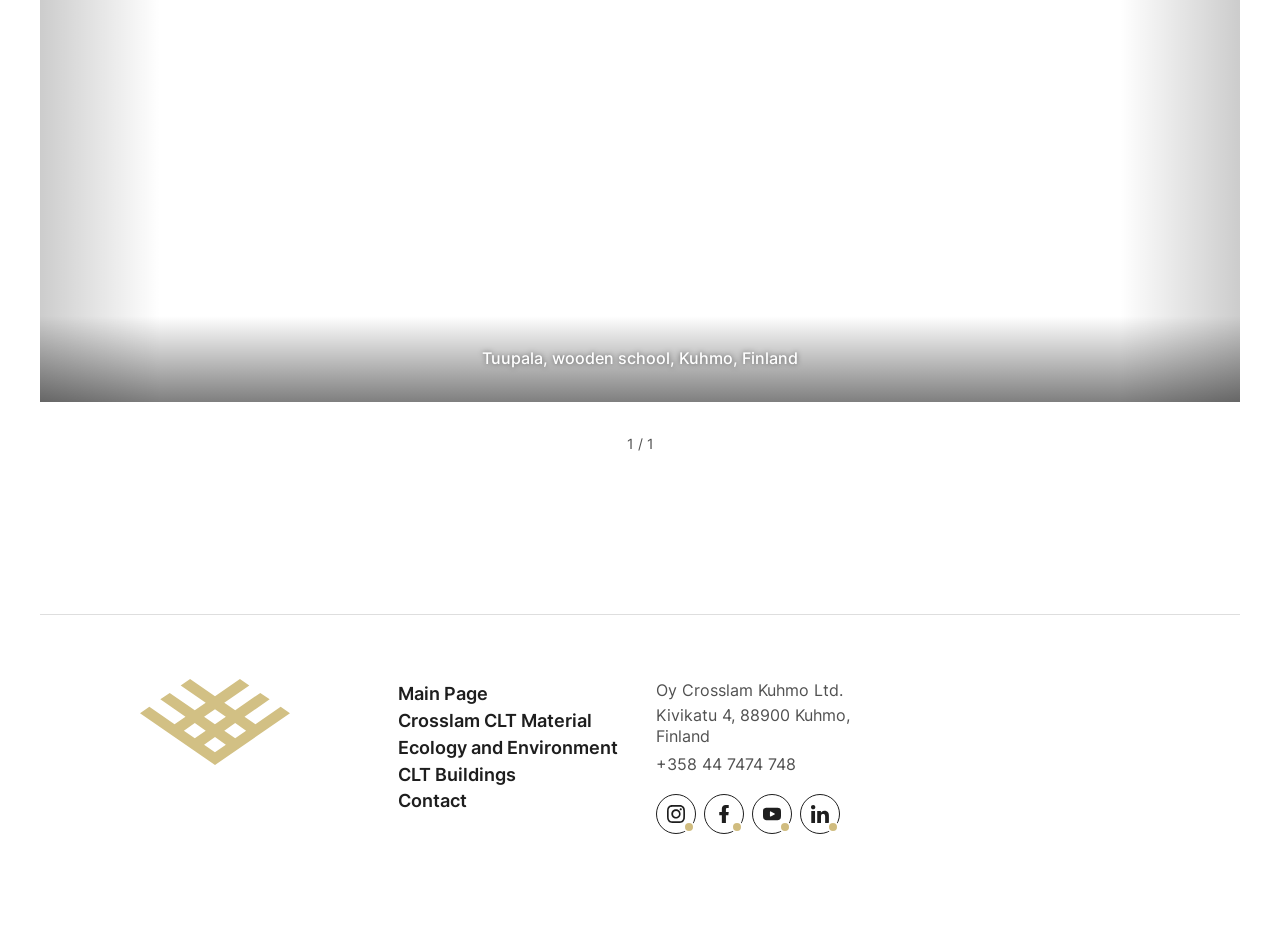Please identify the bounding box coordinates of the region to click in order to complete the task: "contact Oy Crosslam Kuhmo Ltd.". The coordinates must be four float numbers between 0 and 1, specified as [left, top, right, bottom].

[0.512, 0.811, 0.622, 0.834]